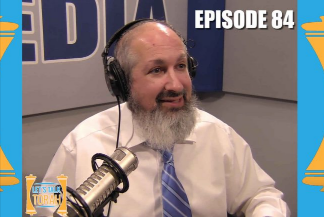Reply to the question with a single word or phrase:
What is the episode number of the show?

84